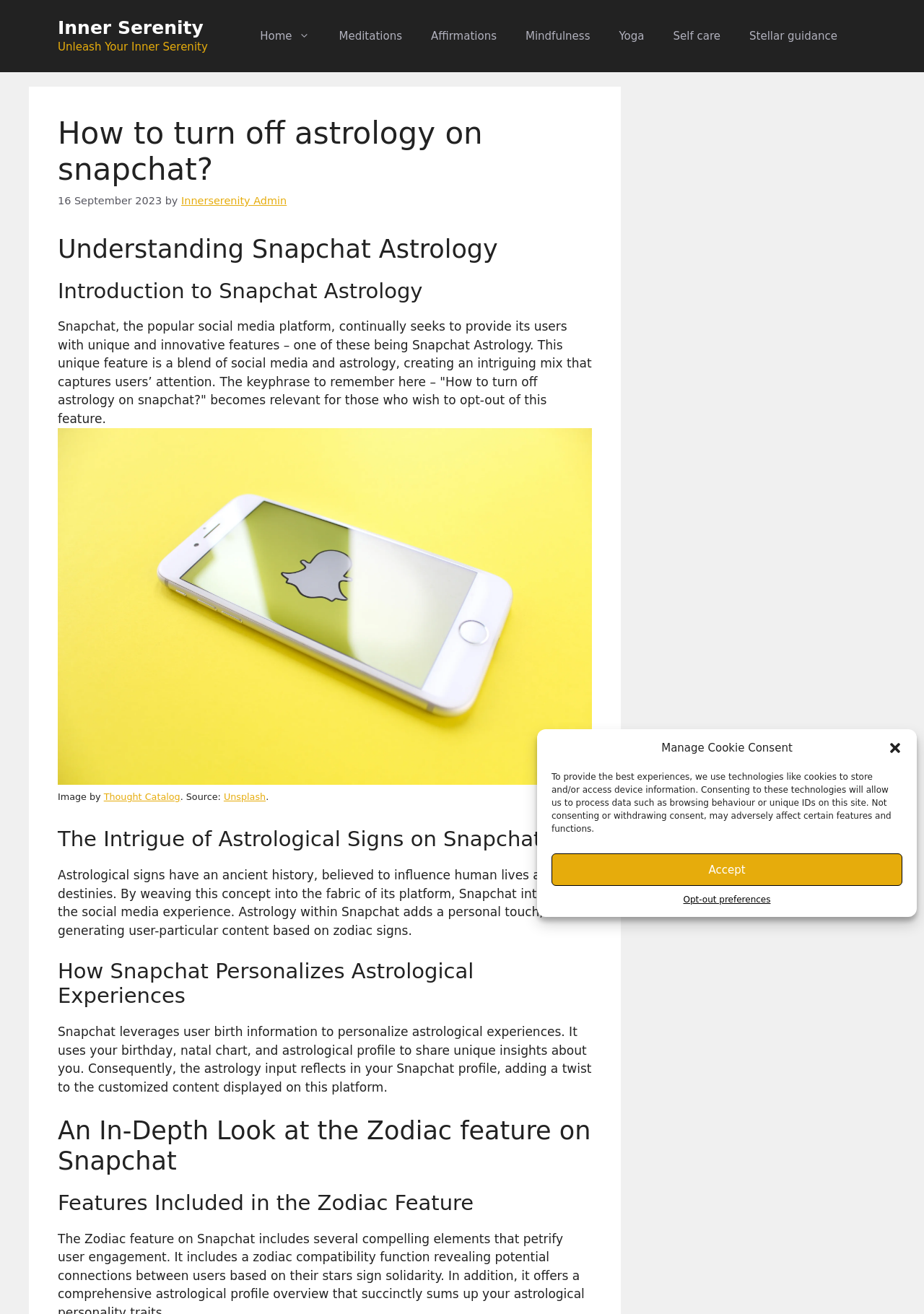Identify the bounding box coordinates of the region that needs to be clicked to carry out this instruction: "Explore the 'Meditations' link". Provide these coordinates as four float numbers ranging from 0 to 1, i.e., [left, top, right, bottom].

[0.351, 0.011, 0.451, 0.044]